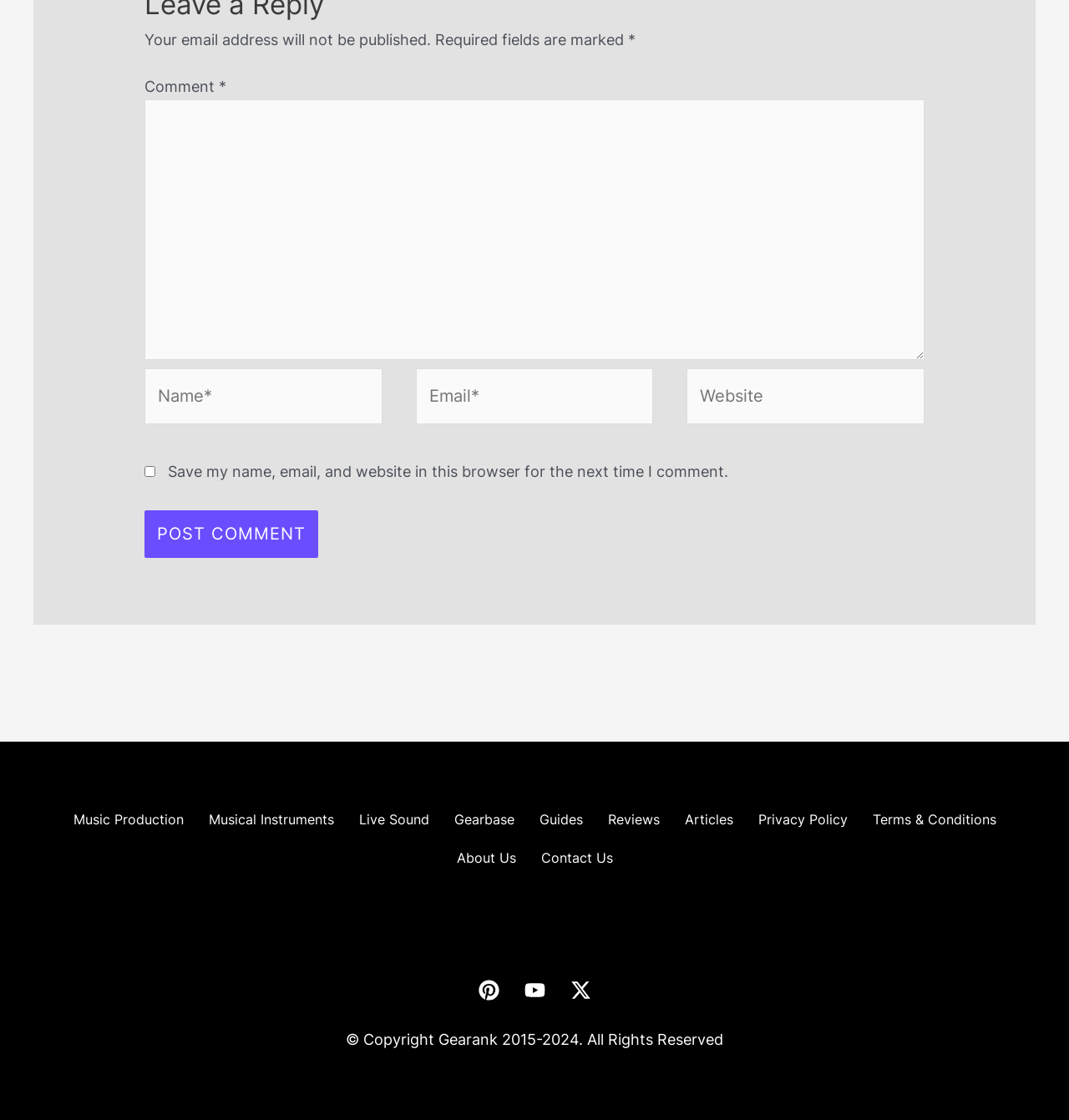Locate the bounding box coordinates of the element I should click to achieve the following instruction: "Visit the Music Production page".

[0.057, 0.714, 0.183, 0.749]